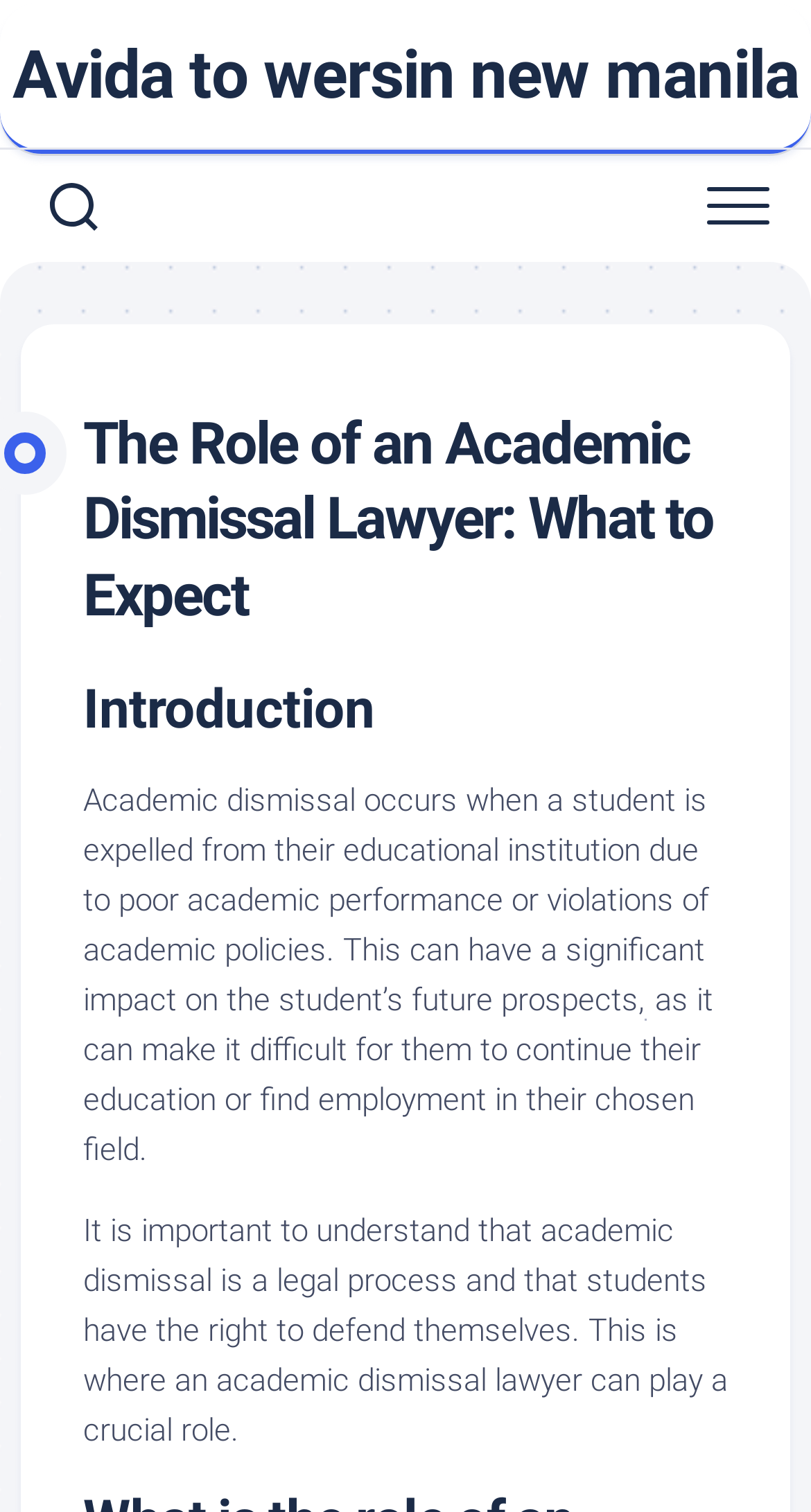Observe the image and answer the following question in detail: What is academic dismissal?

Based on the webpage content, academic dismissal is defined as when a student is expelled from their educational institution due to poor academic performance or violations of academic policies, as stated in the StaticText element with the text 'Academic dismissal occurs when a student is expelled from their educational institution due to poor academic performance or violations of academic policies.'